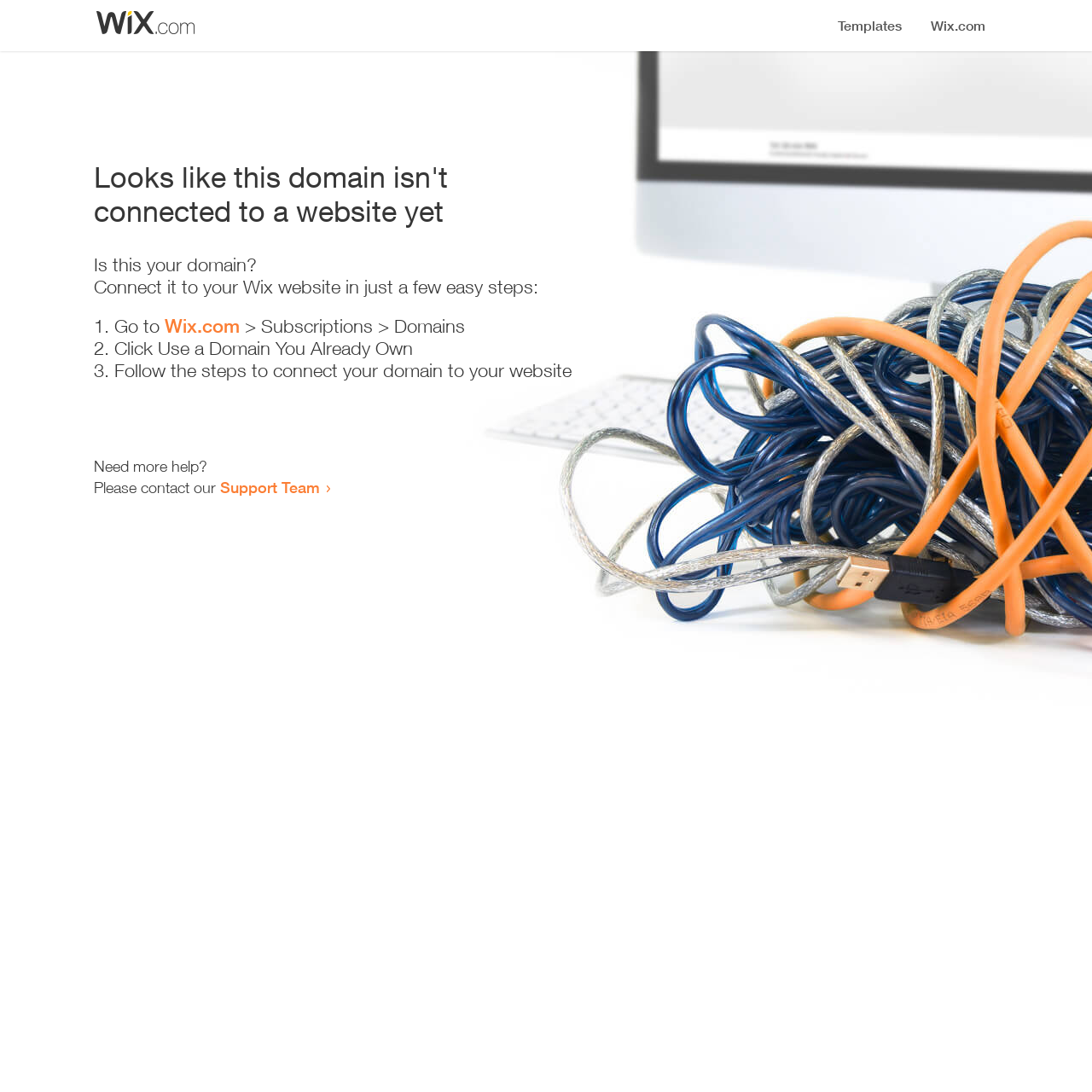Your task is to extract the text of the main heading from the webpage.

Looks like this domain isn't
connected to a website yet